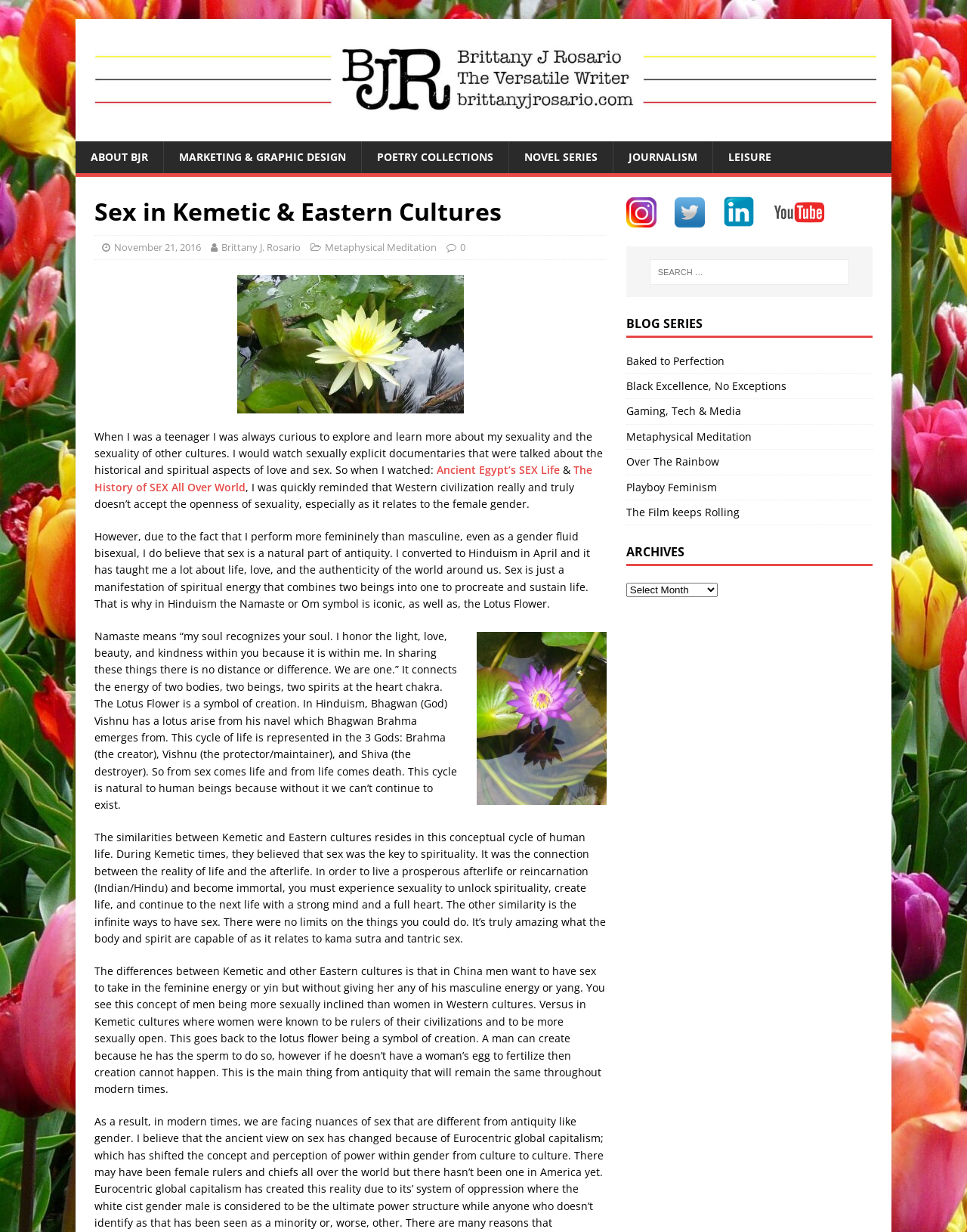Please locate the bounding box coordinates of the element that should be clicked to achieve the given instruction: "Click on the link to Metaphysical Meditation".

[0.336, 0.195, 0.452, 0.206]